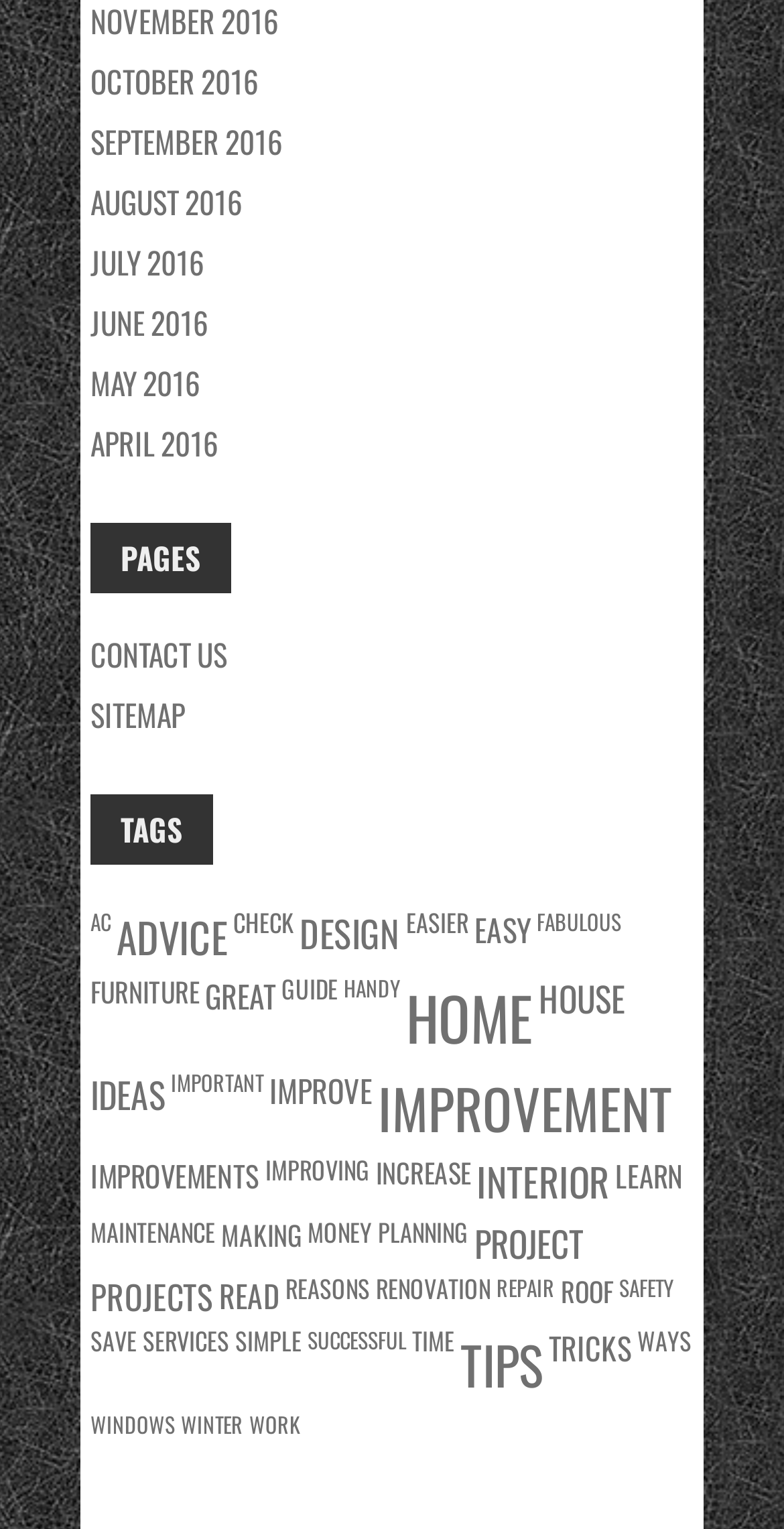Locate the bounding box of the UI element defined by this description: "July 2016". The coordinates should be given as four float numbers between 0 and 1, formatted as [left, top, right, bottom].

[0.115, 0.156, 0.262, 0.185]